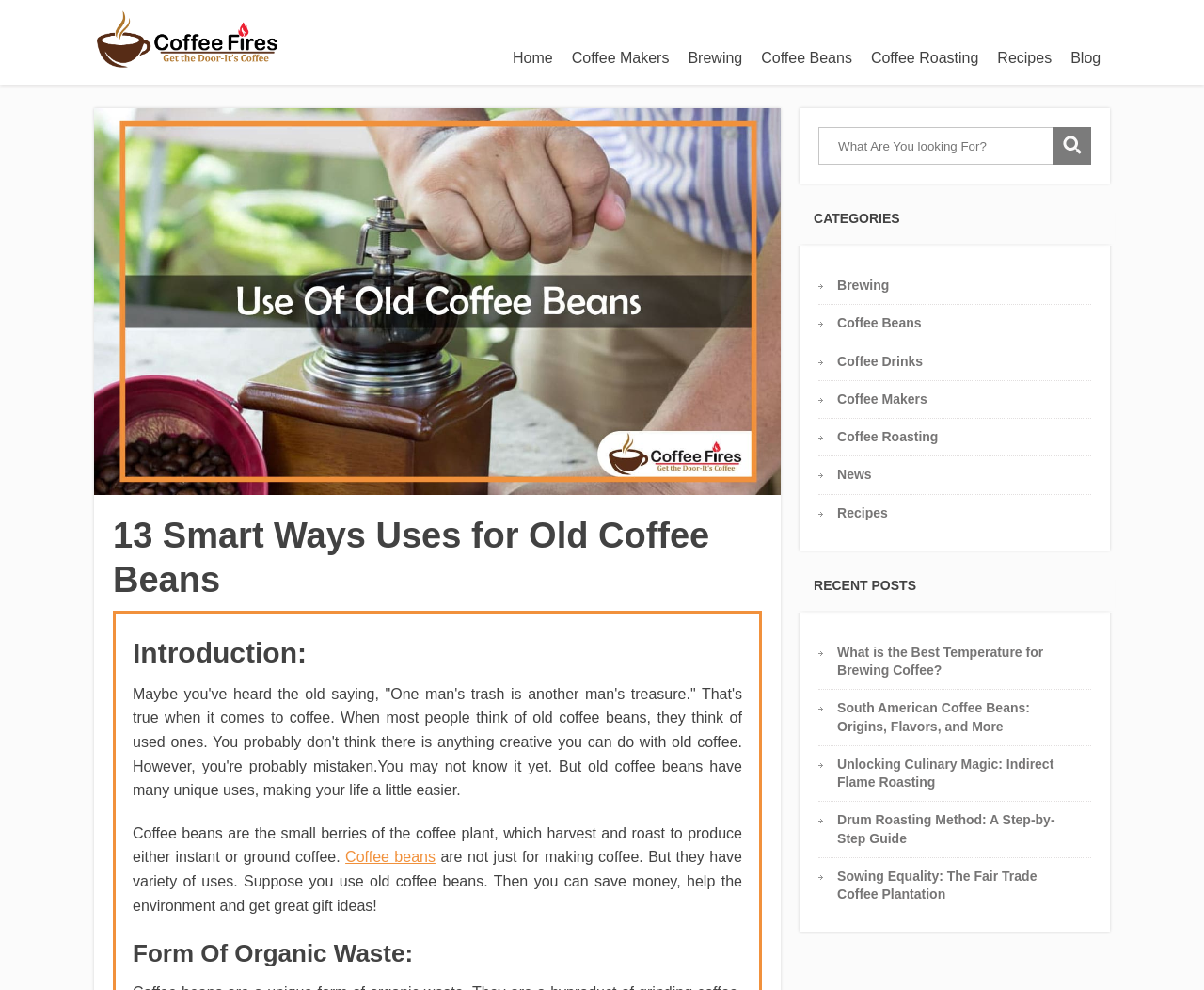Describe all the key features and sections of the webpage thoroughly.

This webpage is about creative uses for old coffee beans. At the top, there is a logo image with the text "Coffee Fires" and a navigation menu with links to "Home", "Coffee Makers", "Brewing", "Coffee Beans", "Coffee Roasting", "Recipes", and "Blog". Below the navigation menu, there is a large image related to old coffee beans.

The main content of the webpage is divided into sections. The first section has a heading "13 Smart Ways Uses for Old Coffee Beans" and an introduction that discusses the creative uses of old coffee beans. The introduction is followed by a paragraph of text that explains what coffee beans are and their various uses.

The next section has a heading "Form Of Organic Waste" and appears to discuss the environmental benefits of using old coffee beans. The section is not fully visible on the screen, but it seems to be a continuation of the discussion on the uses of old coffee beans.

On the right side of the webpage, there is a complementary section that contains a search box with a label "What Are You looking For?" and a button. Below the search box, there are categories listed, including "Brewing", "Coffee Beans", "Coffee Drinks", "Coffee Makers", "Coffee Roasting", "News", and "Recipes". Each category has a link to a related webpage.

Further down, there is a section titled "RECENT POSTS" that lists several links to recent articles, including "What is the Best Temperature for Brewing Coffee?", "South American Coffee Beans: Origins, Flavors, and More", and others.